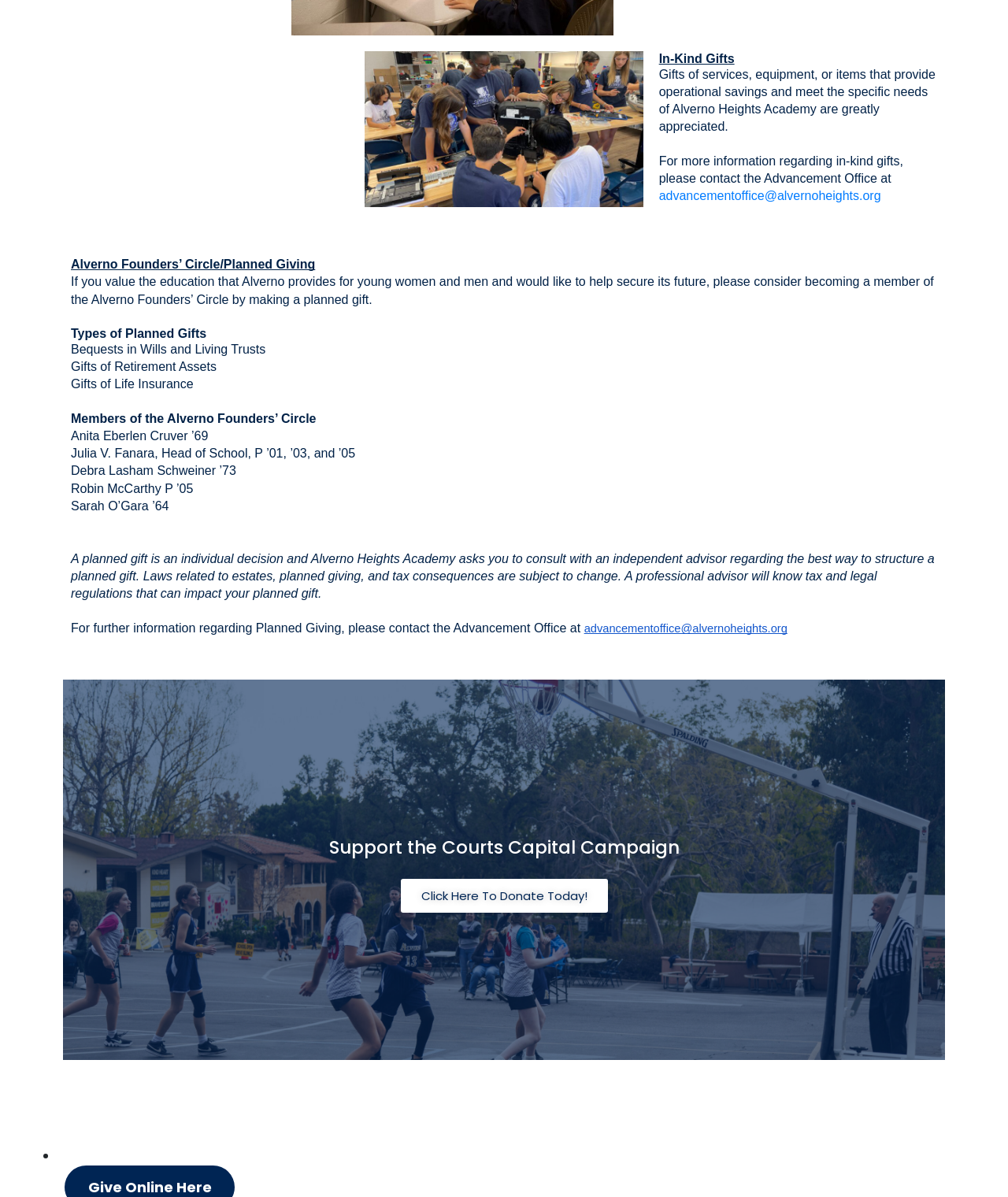Utilize the information from the image to answer the question in detail:
What type of gifts are mentioned in the webpage?

The webpage lists different types of planned gifts, including Bequests in Wills and Living Trusts, Gifts of Retirement Assets, and Gifts of Life Insurance, which are ways to support Alverno Heights Academy.